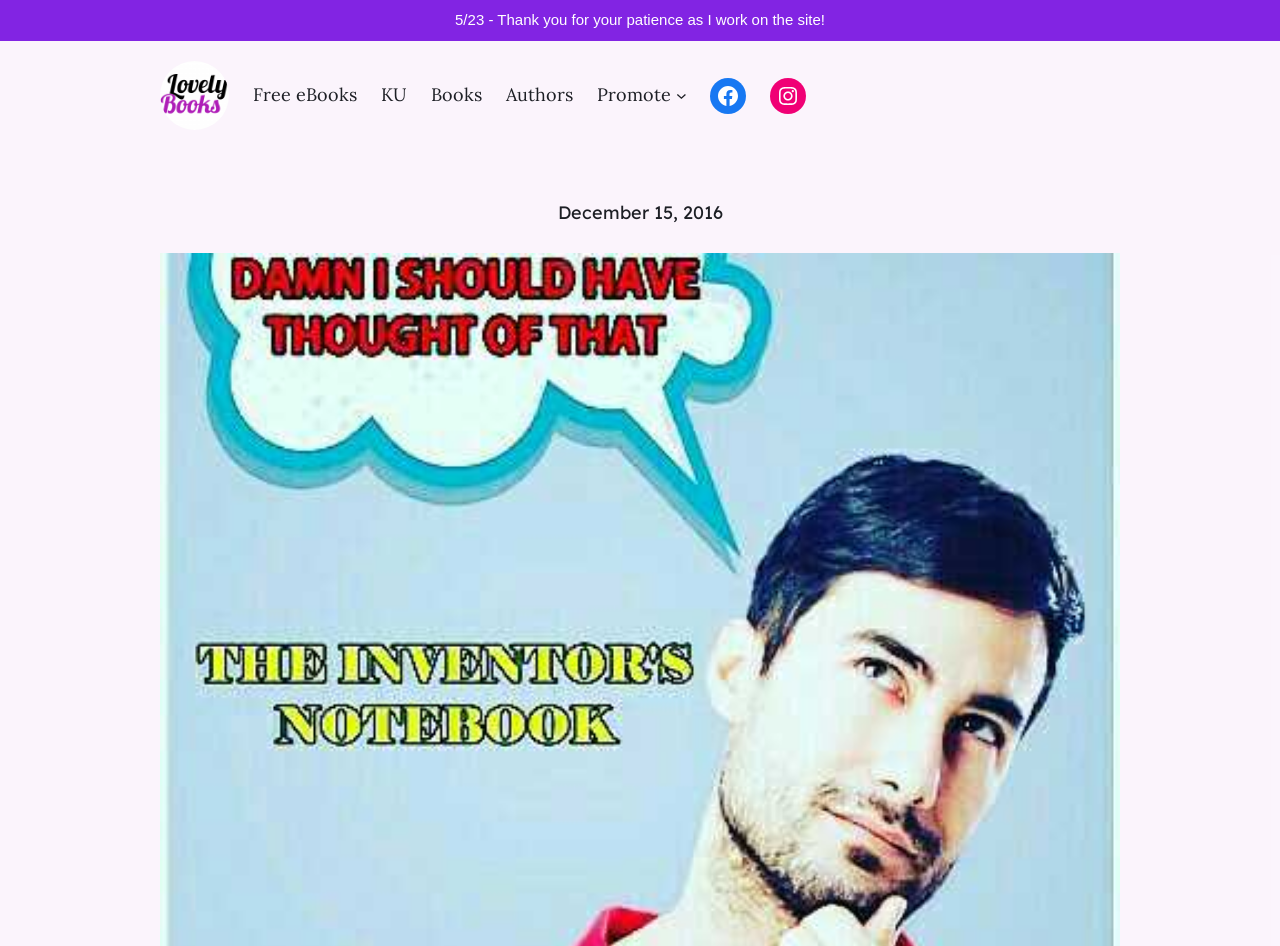Give a succinct answer to this question in a single word or phrase: 
What is the name of the website mentioned in the sidebar?

Lovely Books